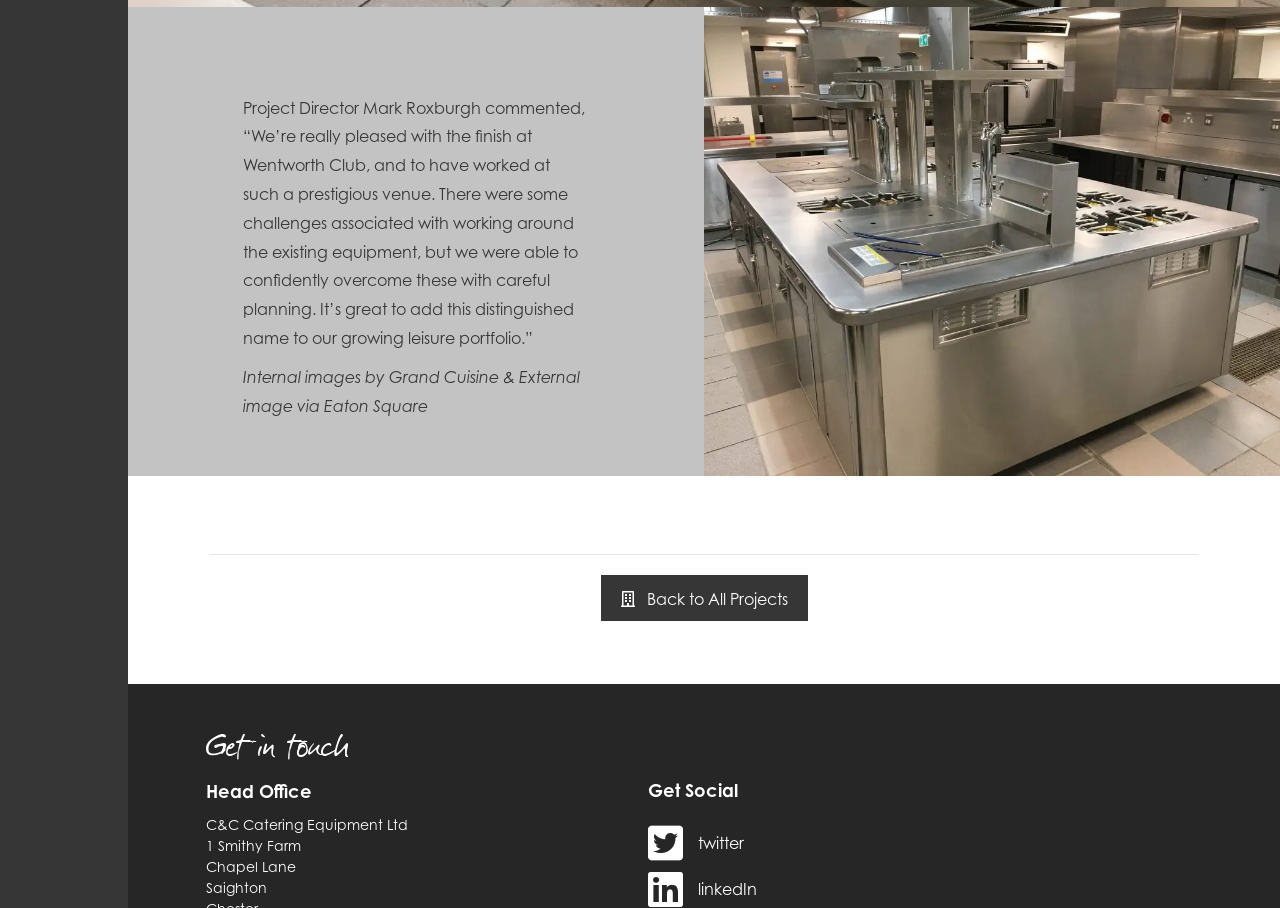What is the name of the prestigious venue mentioned?
From the image, provide a succinct answer in one word or a short phrase.

Wentworth Club